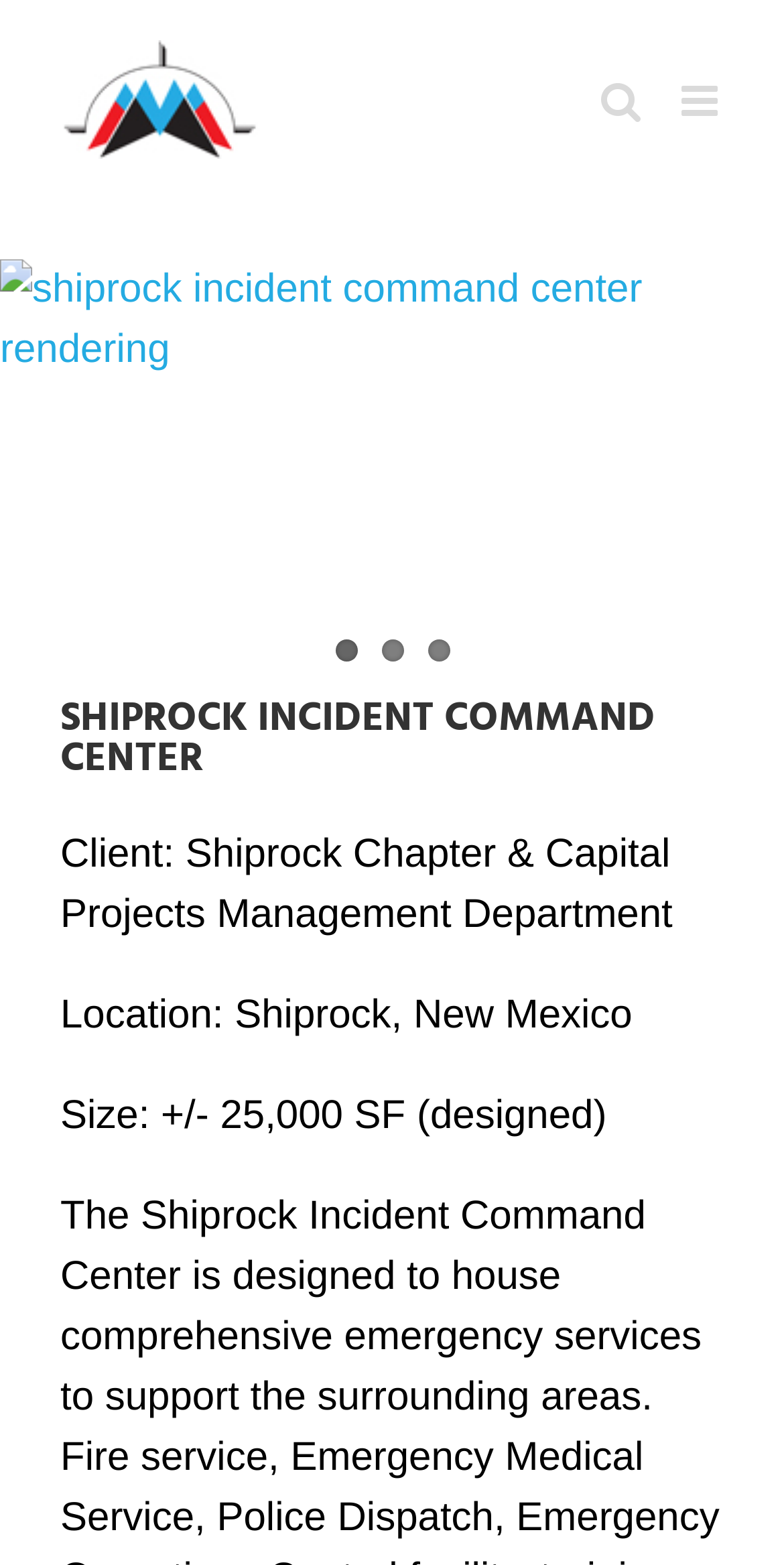Please identify the bounding box coordinates of the element's region that I should click in order to complete the following instruction: "Toggle mobile menu". The bounding box coordinates consist of four float numbers between 0 and 1, i.e., [left, top, right, bottom].

[0.869, 0.051, 0.923, 0.078]